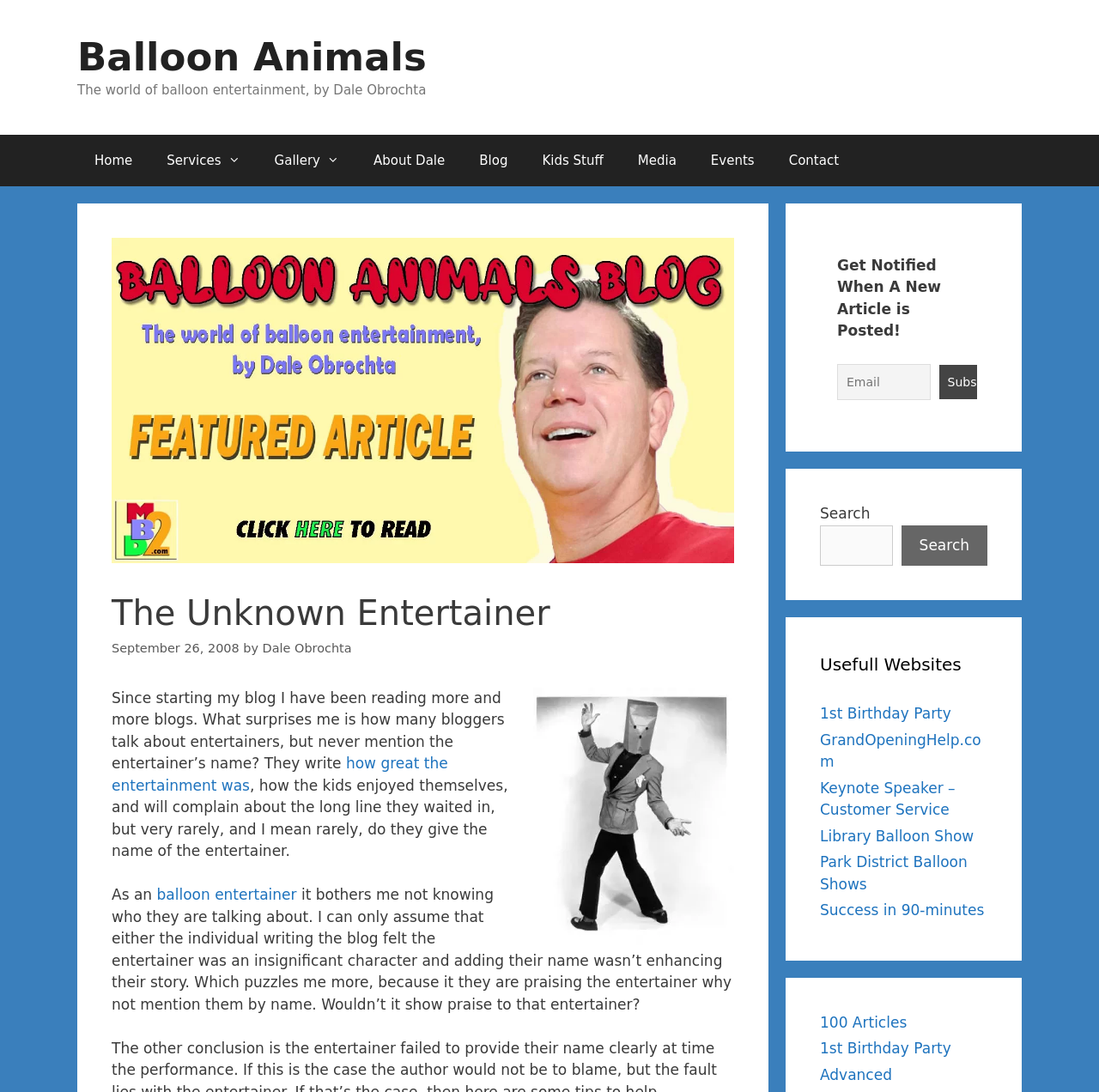Locate the bounding box coordinates of the clickable area to execute the instruction: "Click the 'Home' link". Provide the coordinates as four float numbers between 0 and 1, represented as [left, top, right, bottom].

[0.07, 0.123, 0.136, 0.17]